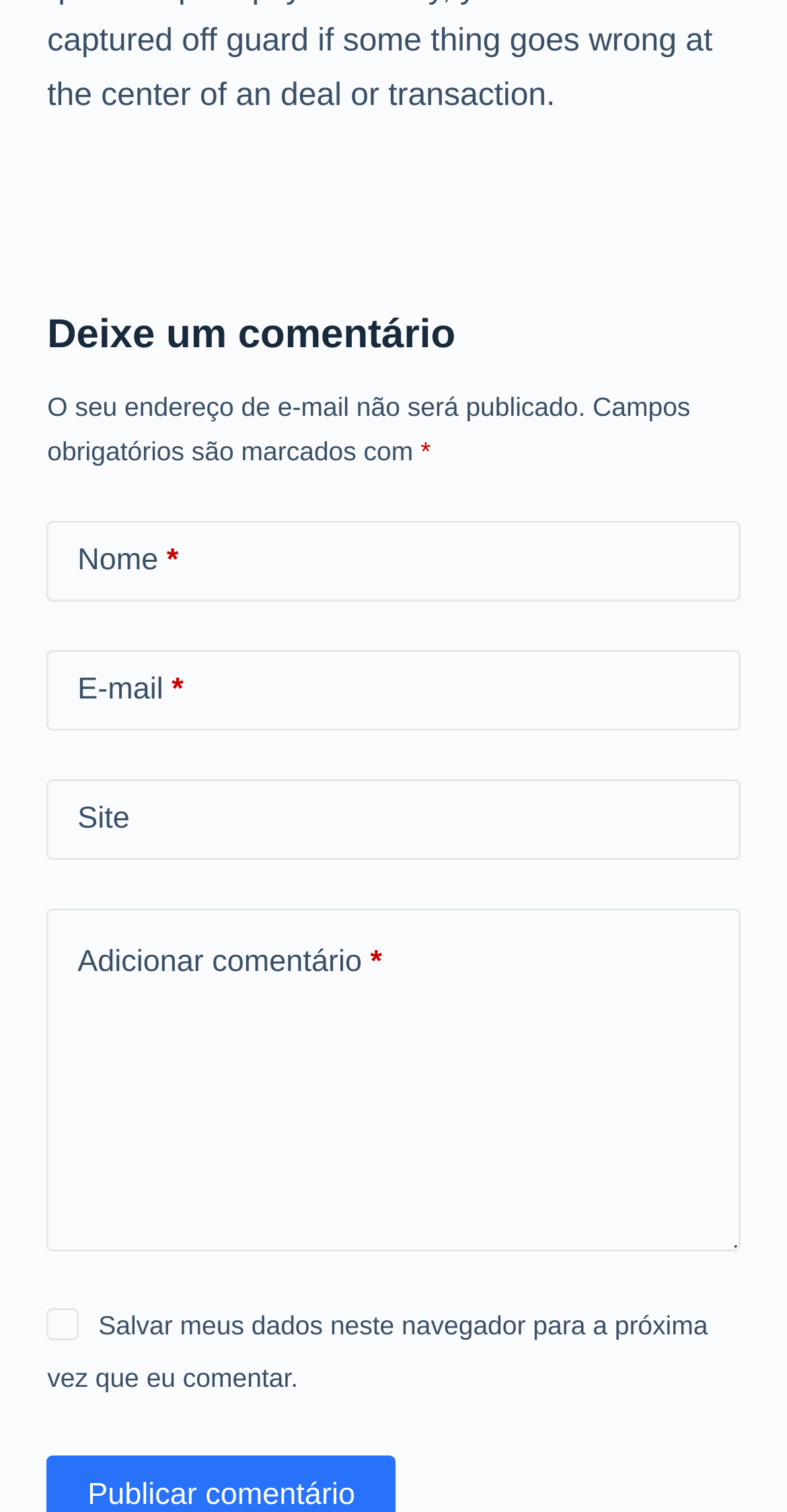Use the details in the image to answer the question thoroughly: 
How many text fields are required?

There are three text fields with an asterisk (*) symbol, which indicates that they are required. These fields are 'Nome', 'E-mail', and 'Adicionar comentário'.